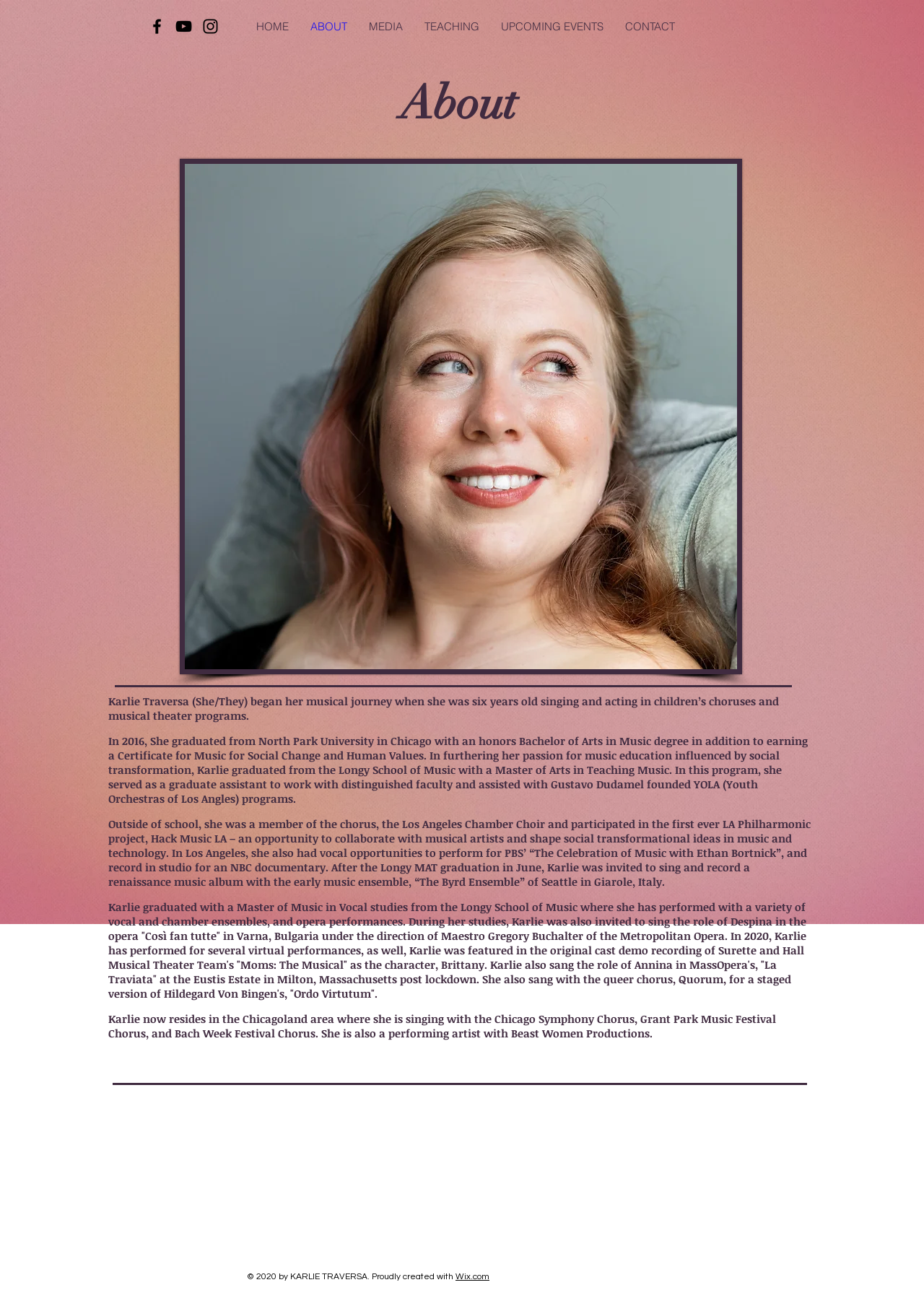Locate the bounding box coordinates of the clickable area needed to fulfill the instruction: "Click the Wix.com link".

[0.493, 0.98, 0.53, 0.987]